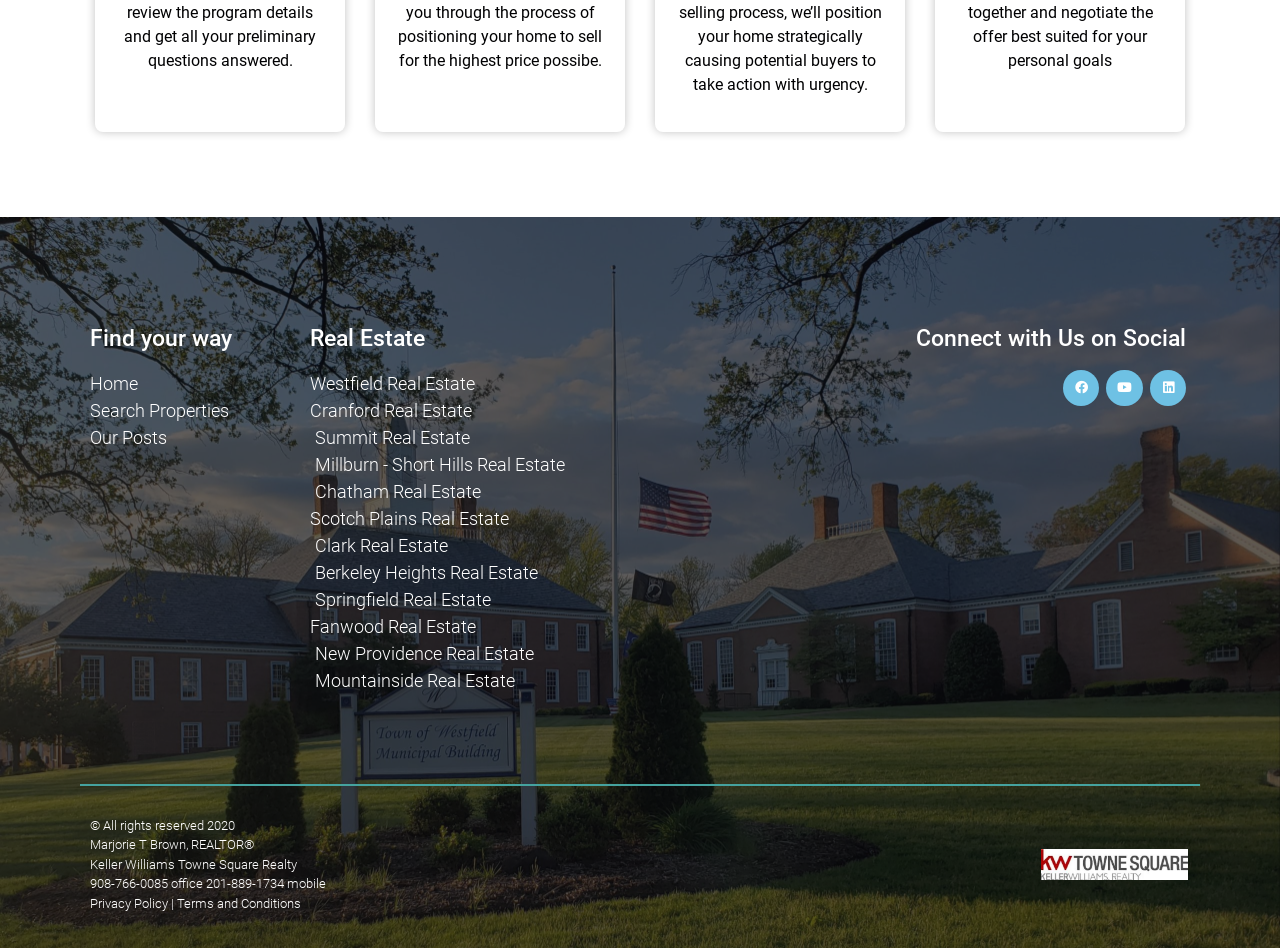How many real estate links are available?
Examine the webpage screenshot and provide an in-depth answer to the question.

I counted the number of links under the 'Real Estate' heading, which includes Westfield Real Estate, Cranford Real Estate, and so on, up to Mountainside Real Estate. There are 14 links in total.